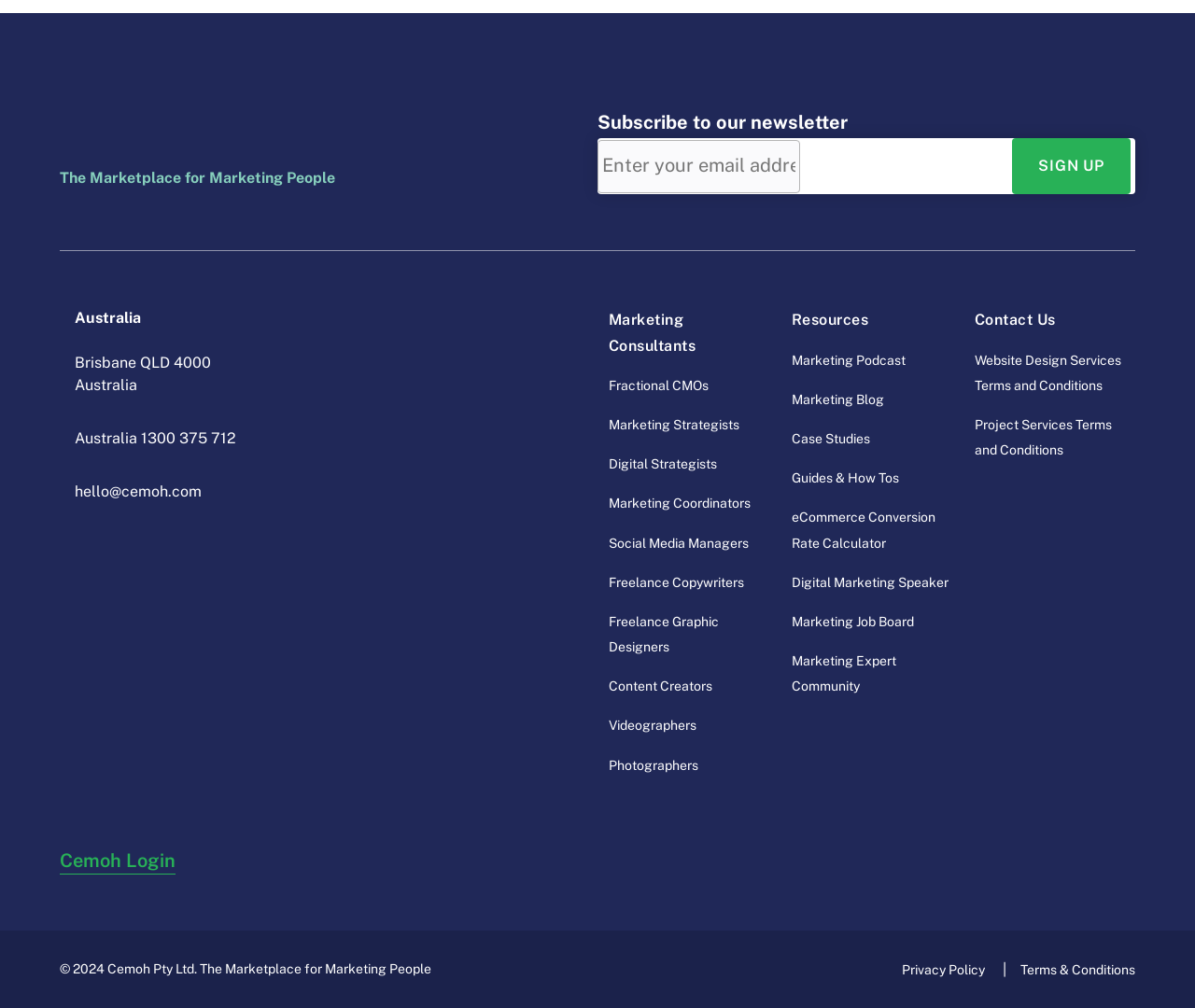What is the company name?
Please provide a comprehensive answer based on the details in the screenshot.

The company name can be found in the logo at the top left corner of the webpage, which is an image with the text 'Cemoh Outsource Marketing Experts Logo'. Additionally, the company name is also mentioned in the footer section as '© 2024 Cemoh Pty Ltd.'.